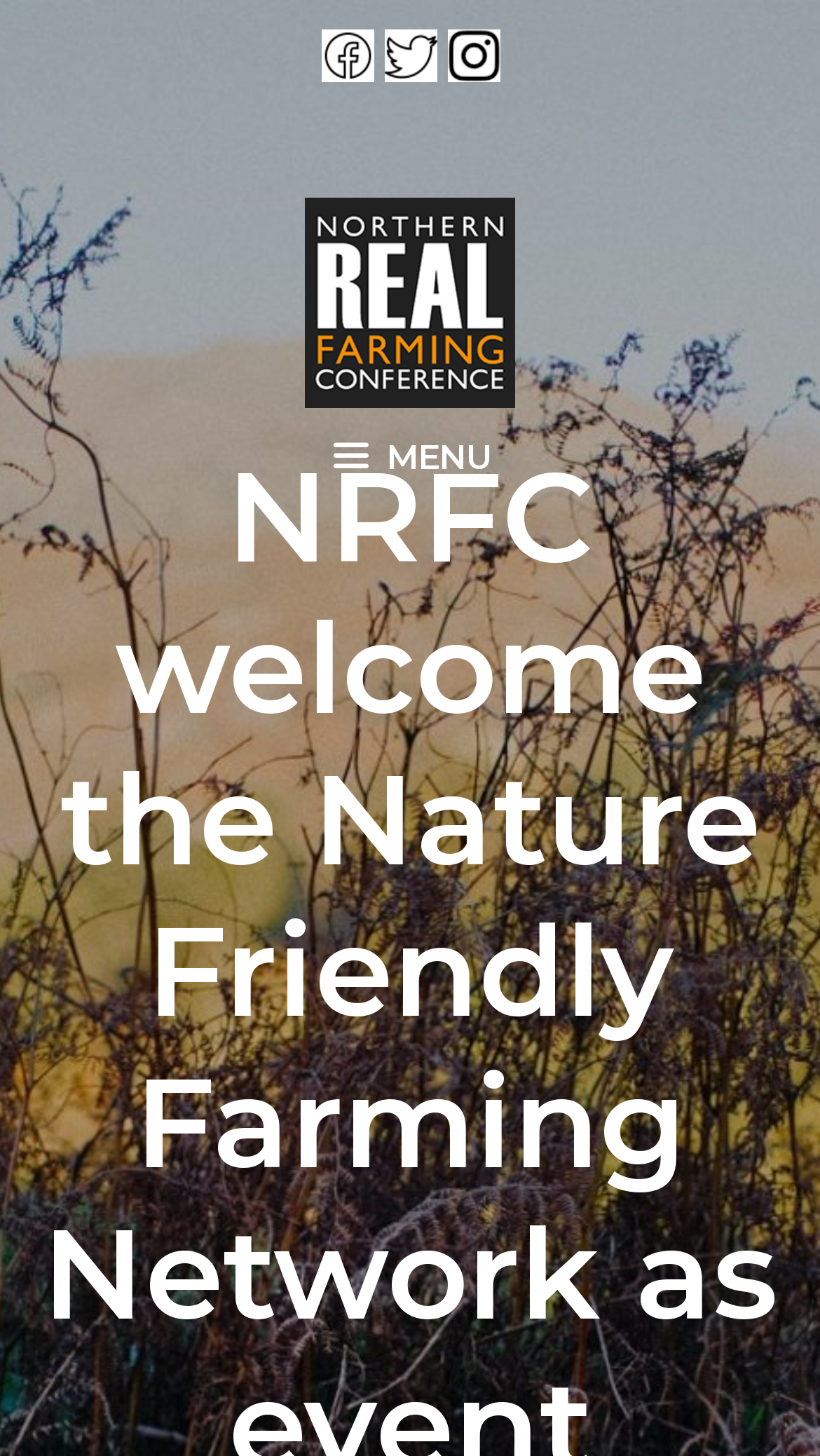Provide a brief response to the question below using one word or phrase:
Is the image above or below the link?

Above